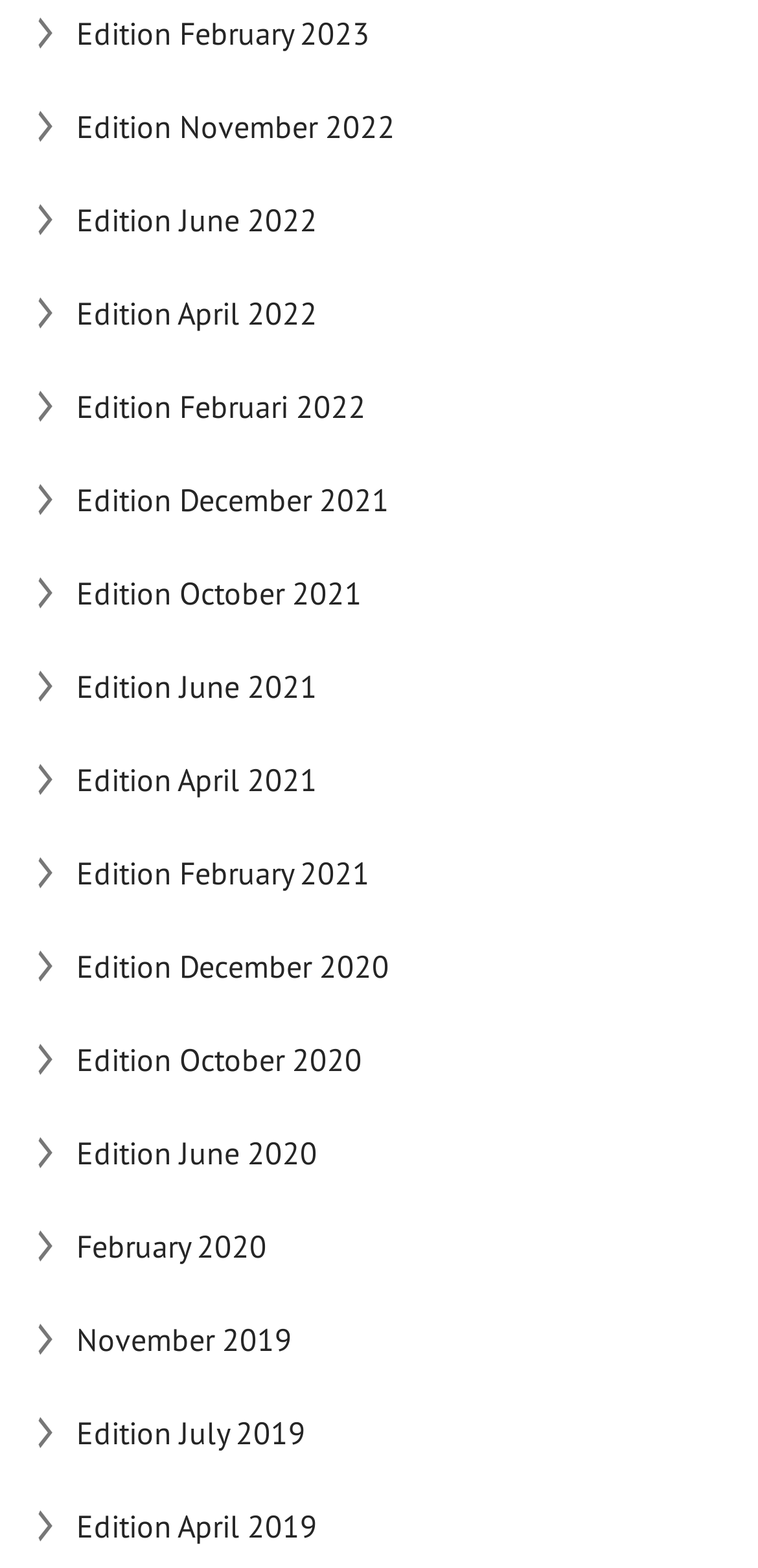Are the editions listed in chronological order?
Please look at the screenshot and answer using one word or phrase.

Yes